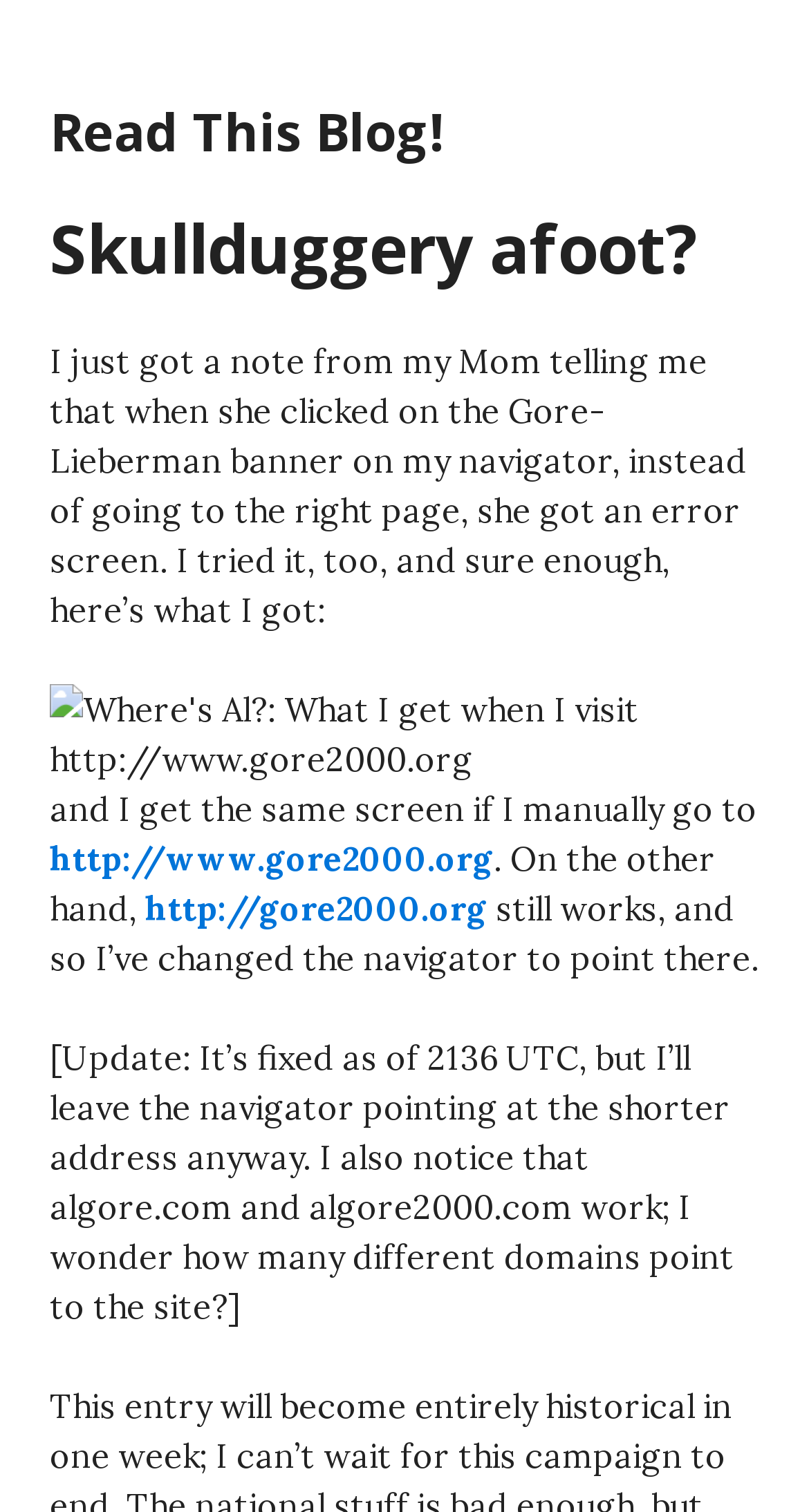What is the error screen about?
Based on the image, respond with a single word or phrase.

Gore-Lieberman banner